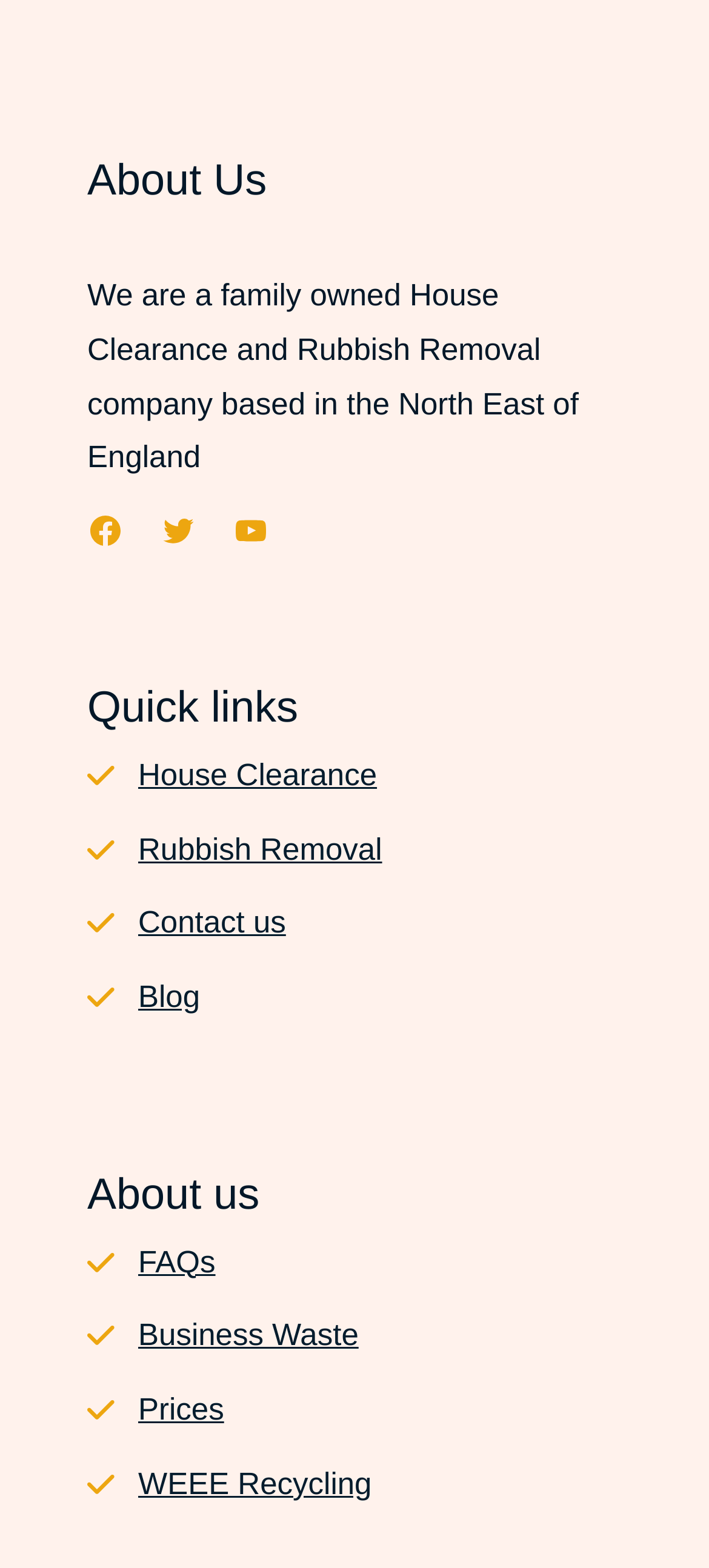Please find the bounding box coordinates for the clickable element needed to perform this instruction: "Check FAQs".

[0.195, 0.794, 0.304, 0.816]